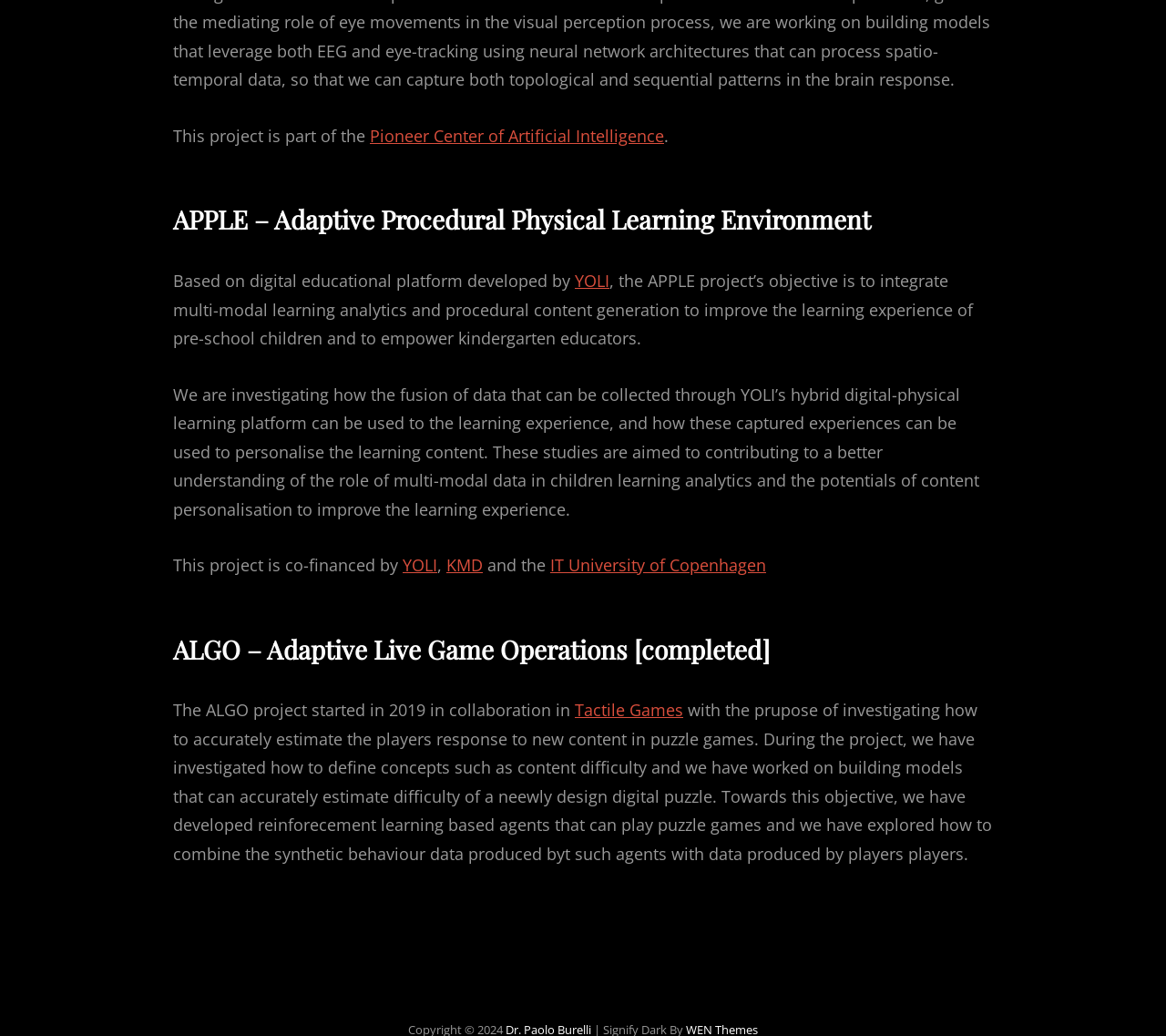Find the bounding box coordinates for the HTML element specified by: "YOLI".

[0.345, 0.535, 0.375, 0.556]